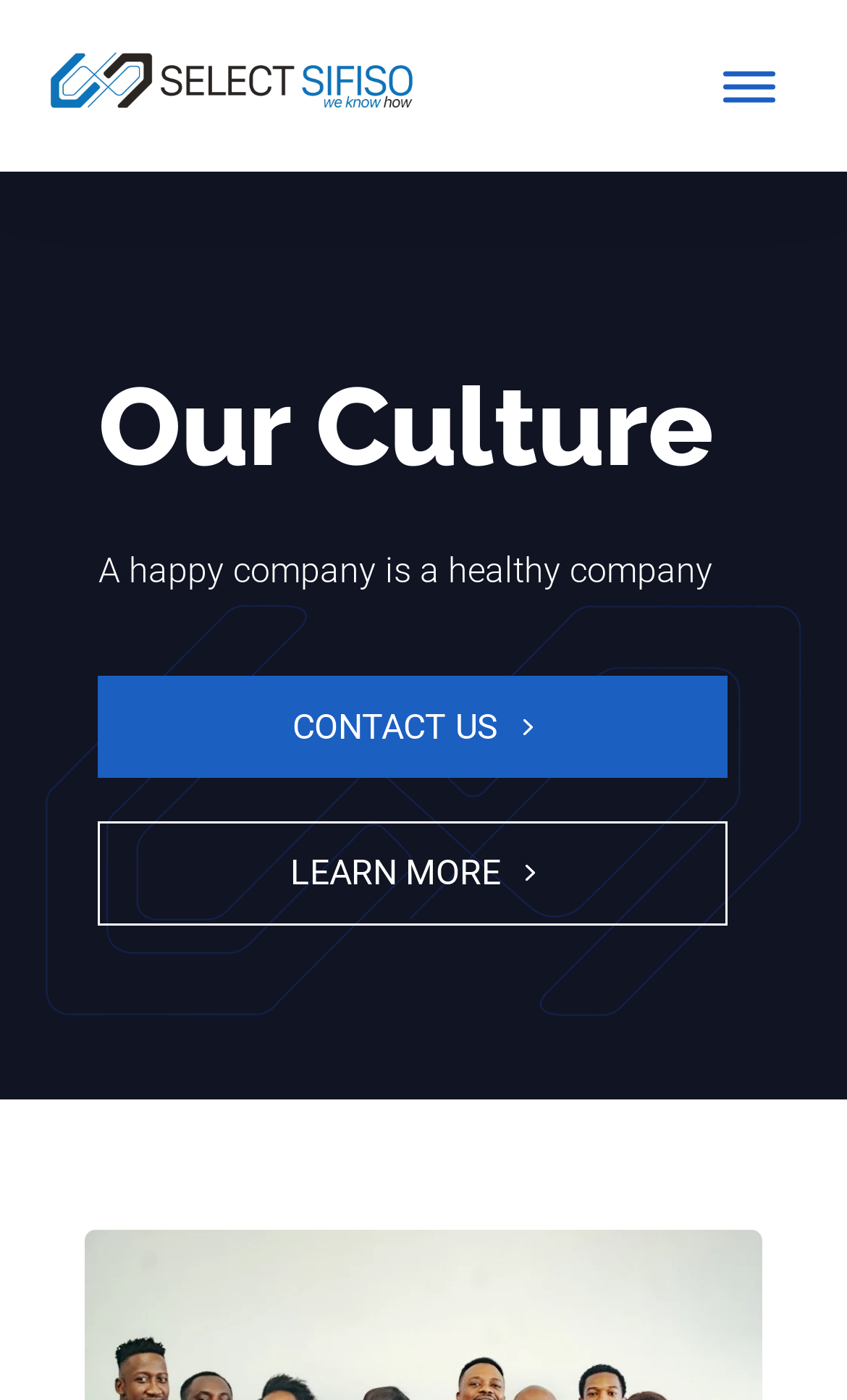Provide your answer to the question using just one word or phrase: What is the theme of the webpage?

Company Culture